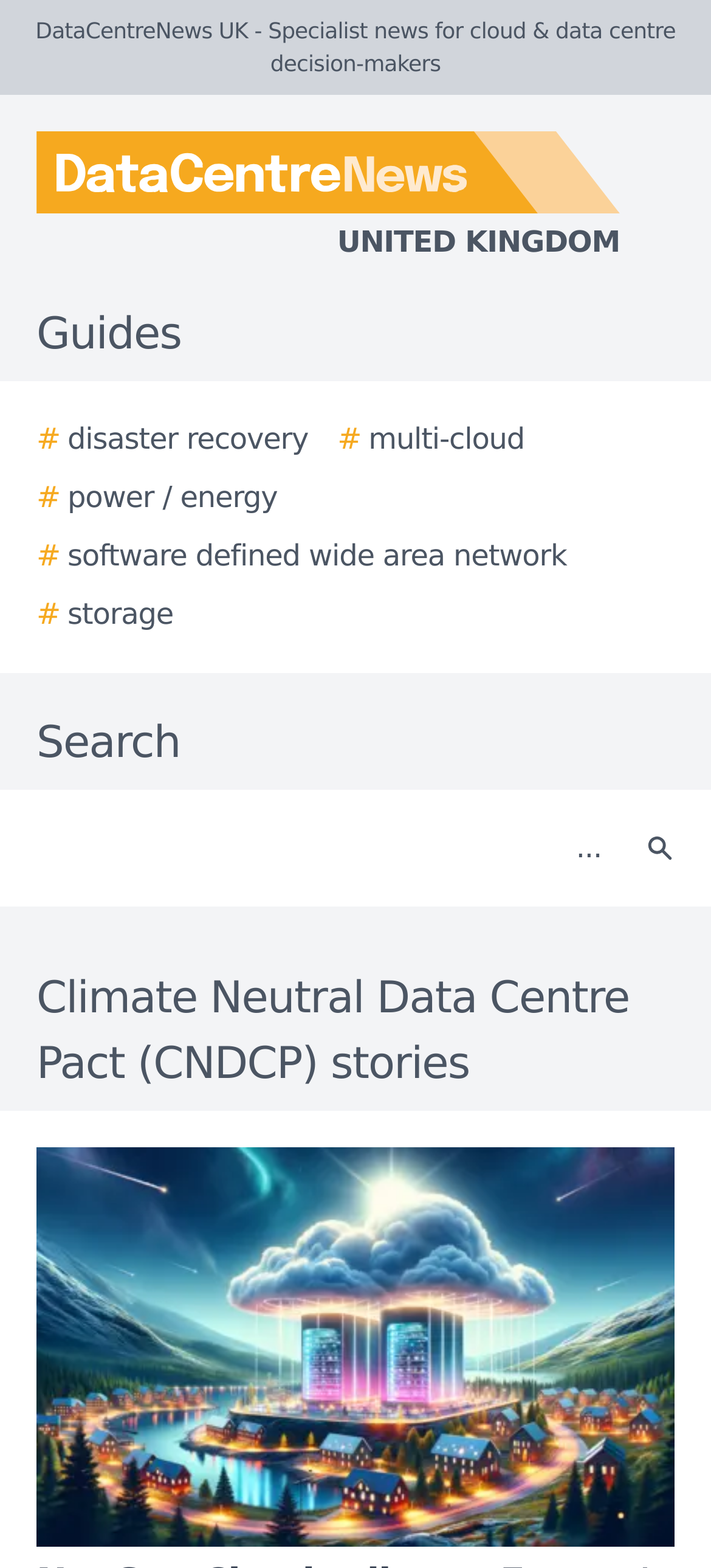Detail the various sections and features of the webpage.

The webpage is a news portal focused on cloud and data centre decision-makers, with the title "Climate Neutral Data Centre Pact stories - DataCentreNews UK". At the top, there is a logo of DataCentreNews UK, accompanied by a tagline "Specialist news for cloud & data centre decision-makers". 

Below the logo, there are several navigation links, including "Guides", followed by a series of links to specific topics such as "disaster recovery", "multi-cloud", "power / energy", "software defined wide area network", and "storage". 

To the right of the navigation links, there is a search bar with a placeholder text "Search" and a search button. The search button has a small icon. 

The main content of the webpage is a list of stories related to the Climate Neutral Data Centre Pact, with a heading that matches the title of the webpage. Each story is represented by an image, but the details of the stories are not provided.